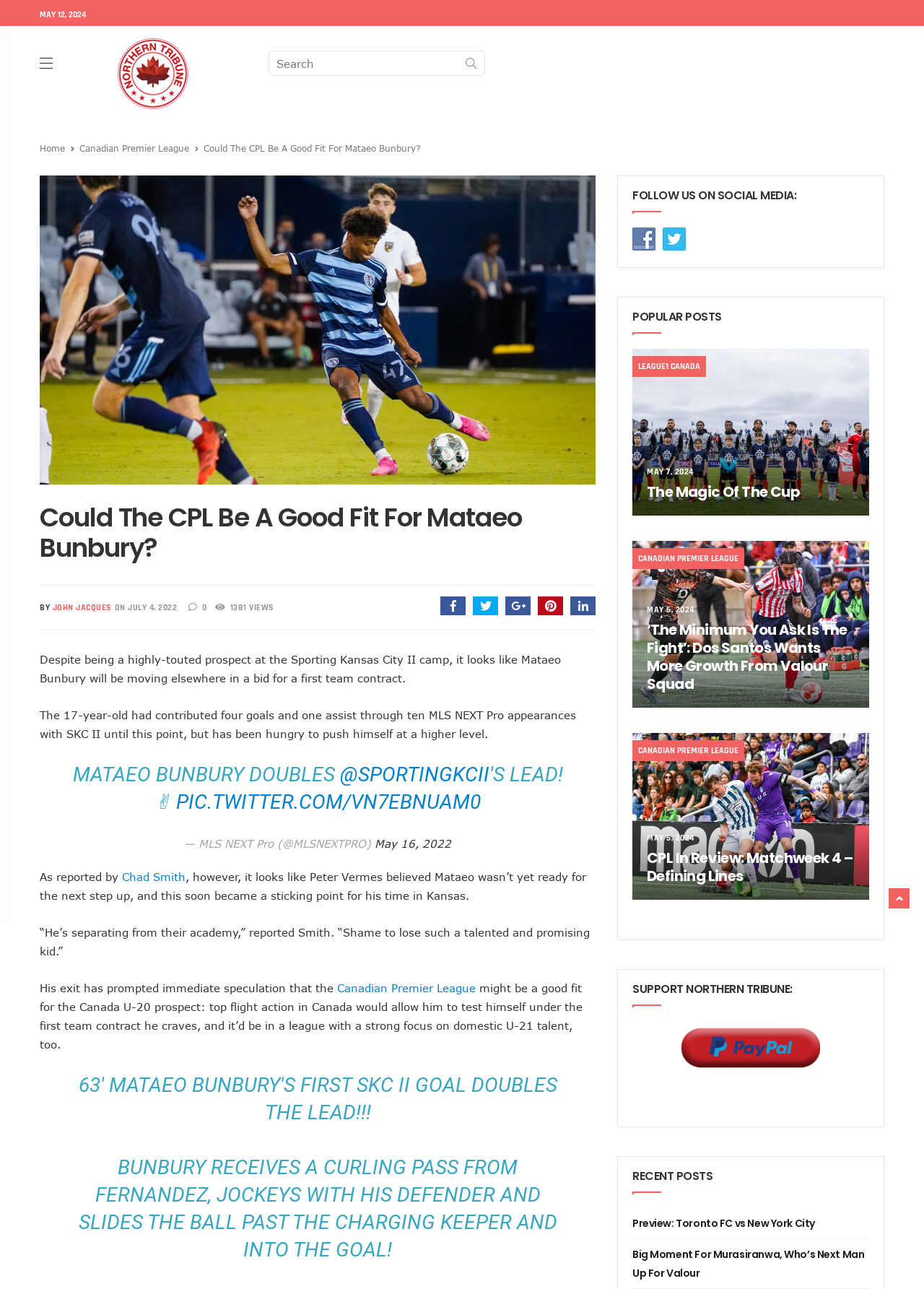What is the name of the player mentioned in the article?
Using the information from the image, provide a comprehensive answer to the question.

I found the player's name by looking at the text 'Mataeo Bunbury' which is mentioned multiple times in the article, including in the title and in the body of the article.